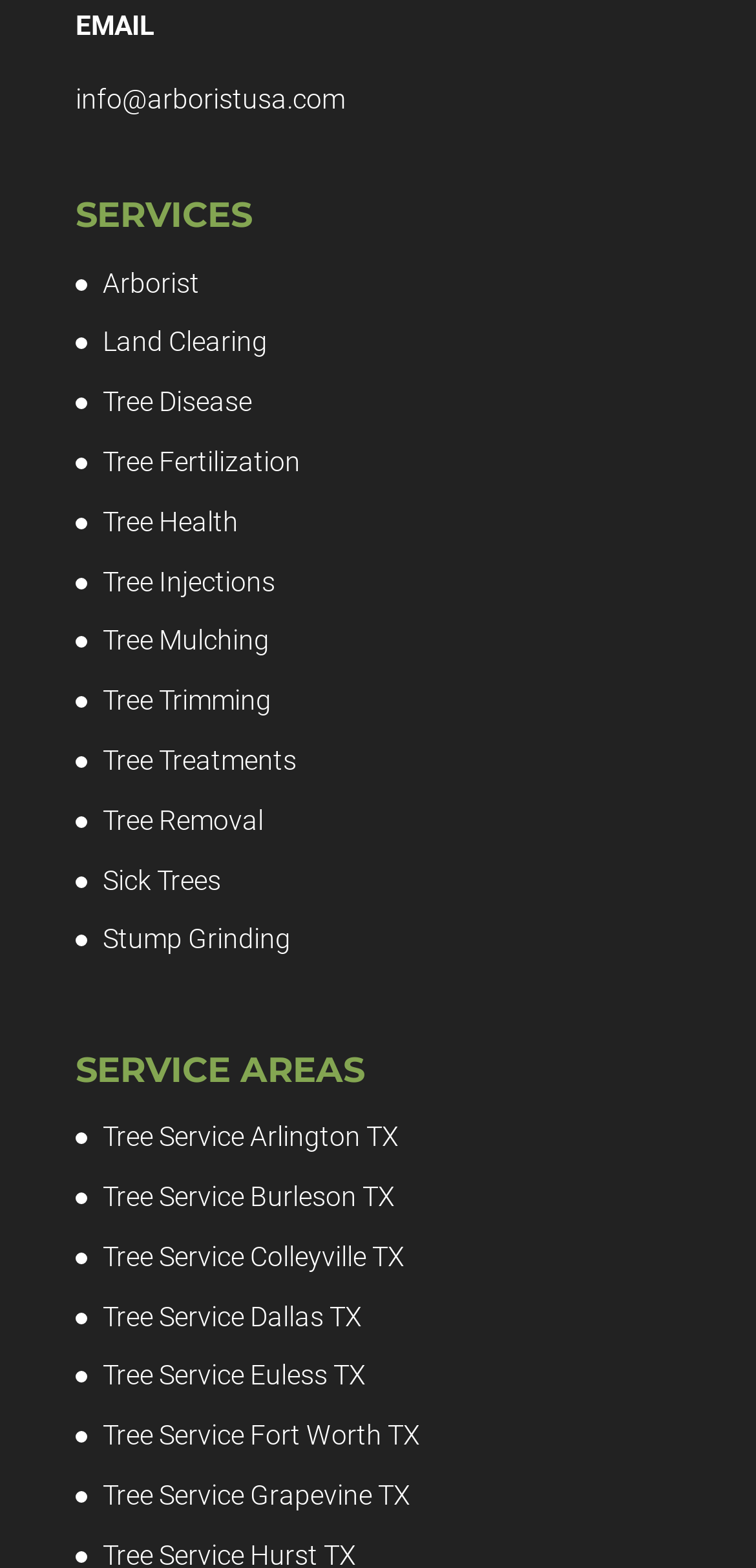Answer the question using only one word or a concise phrase: What is the purpose of the 'Tree Injections' service?

To treat tree diseases